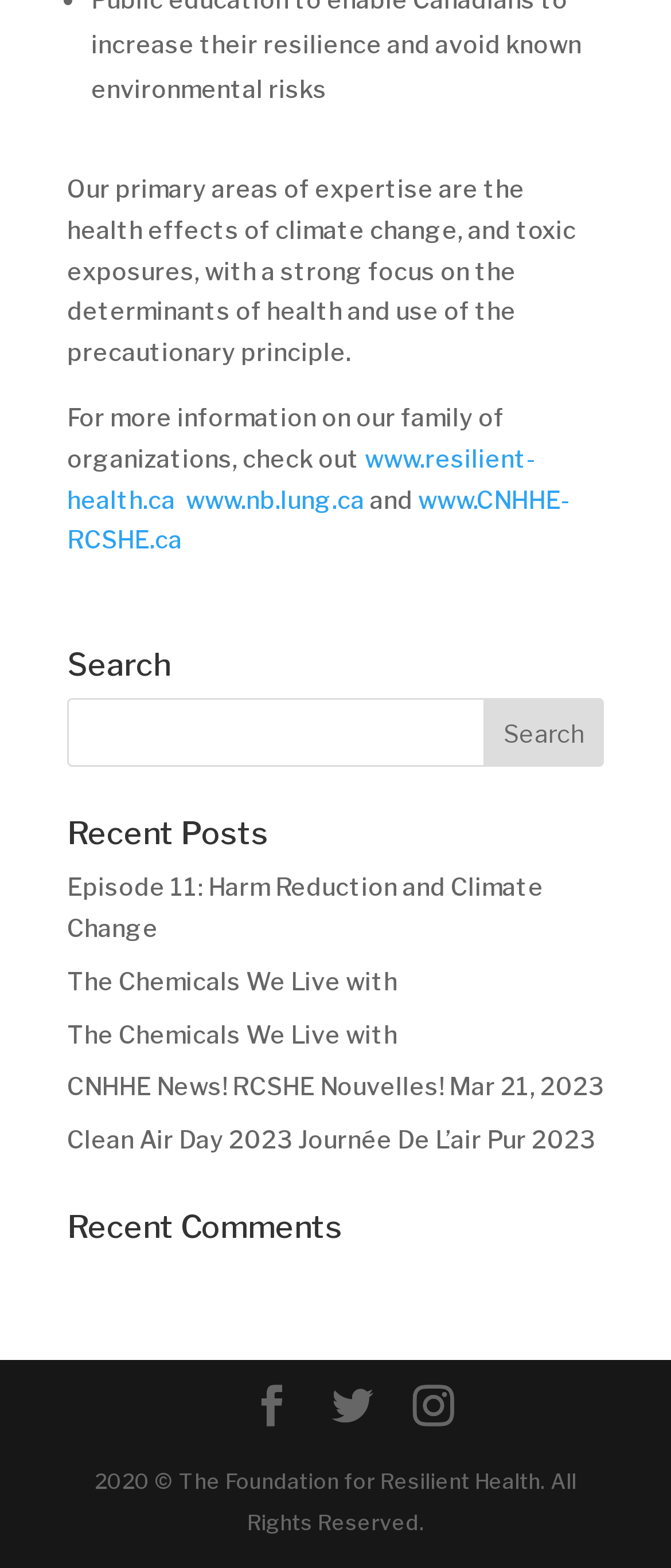What is the purpose of the textbox?
Respond to the question with a single word or phrase according to the image.

Search